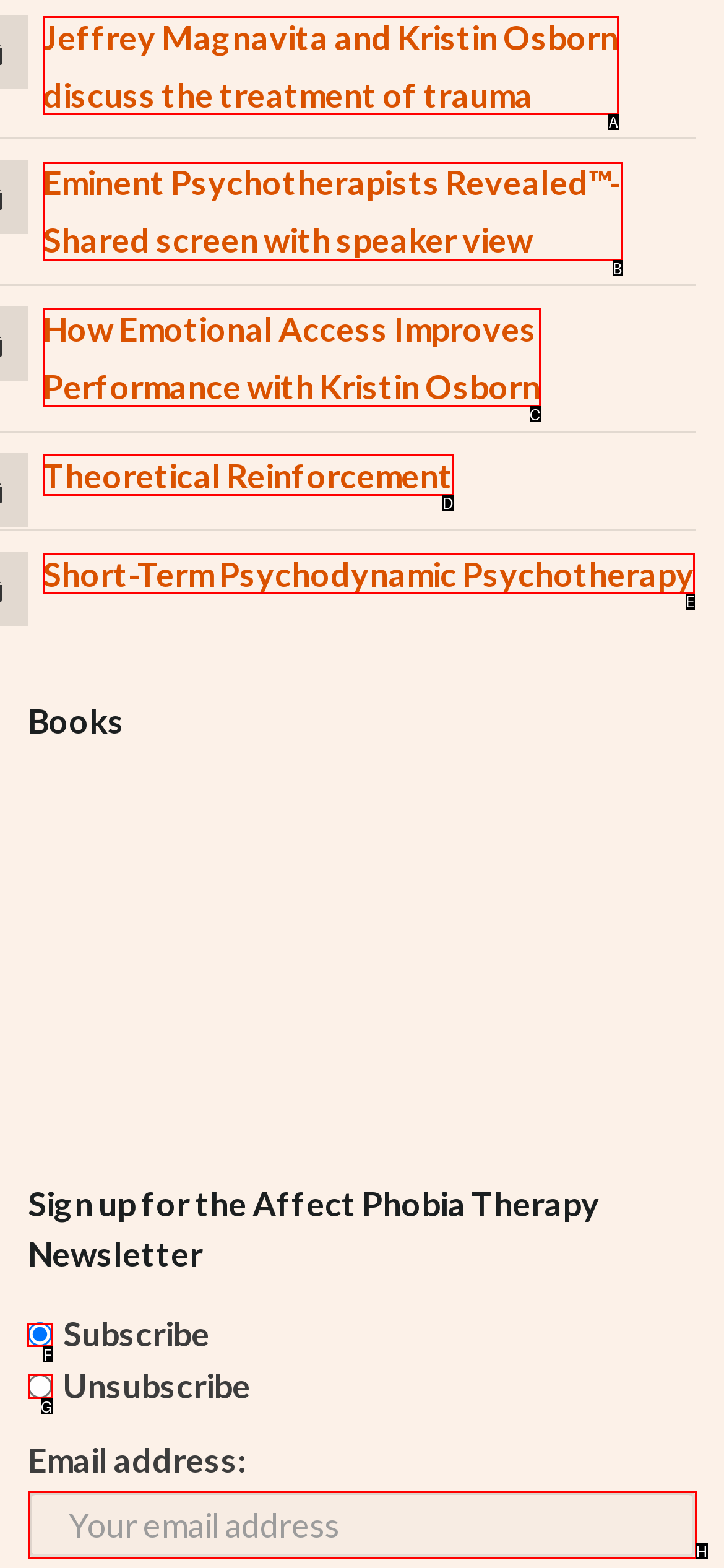Pick the HTML element that should be clicked to execute the task: Subscribe to the Affect Phobia Therapy Newsletter
Respond with the letter corresponding to the correct choice.

F